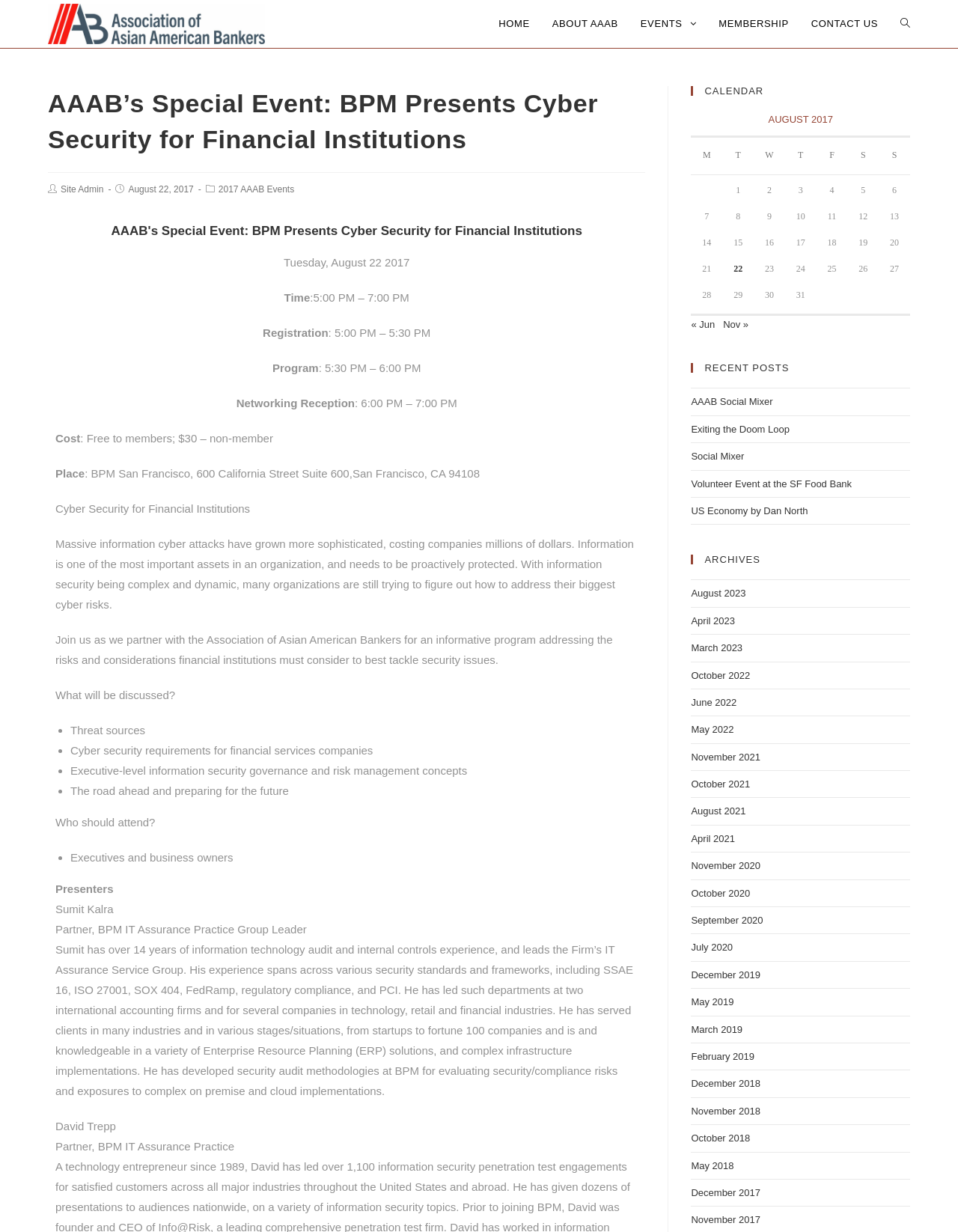What is the time of the program?
Please answer the question as detailed as possible.

The time of the program can be found in the StaticText element with the text ': 5:30 PM – 6:00 PM' which is associated with the program.